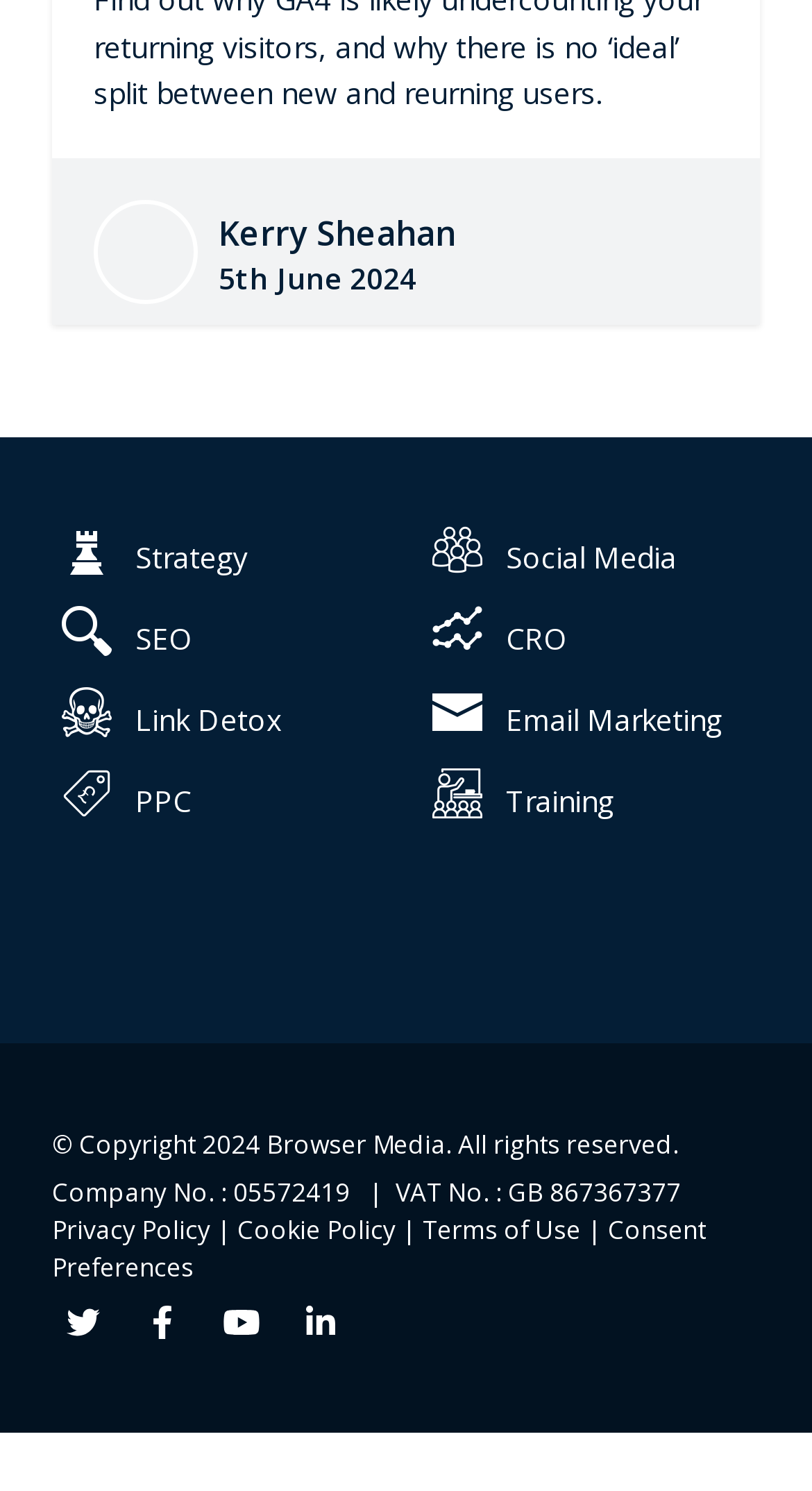Based on the visual content of the image, answer the question thoroughly: What social media platforms are linked from the webpage?

The footer section contains links to various social media platforms, including Twitter, Facebook, YouTube, and LinkedIn, which suggests that the company has a presence on these platforms.